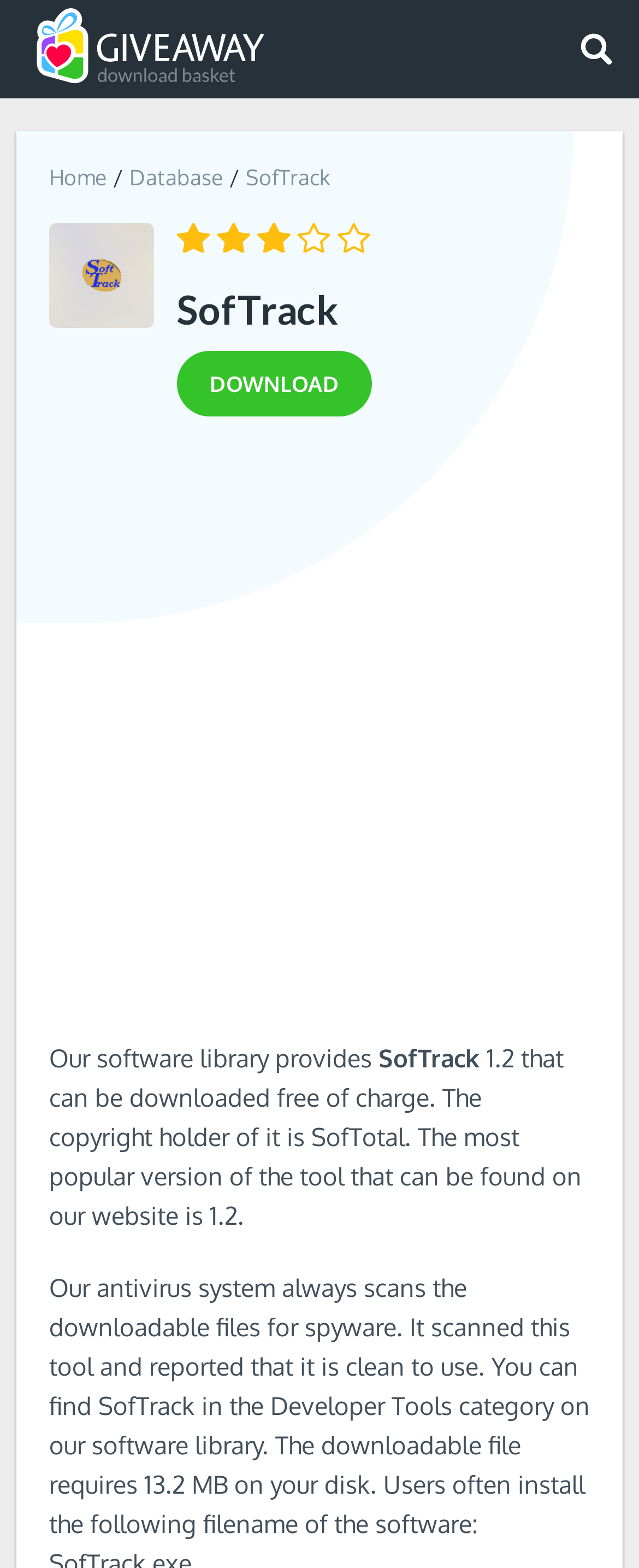Determine the bounding box for the UI element described here: "download".

[0.277, 0.224, 0.582, 0.266]